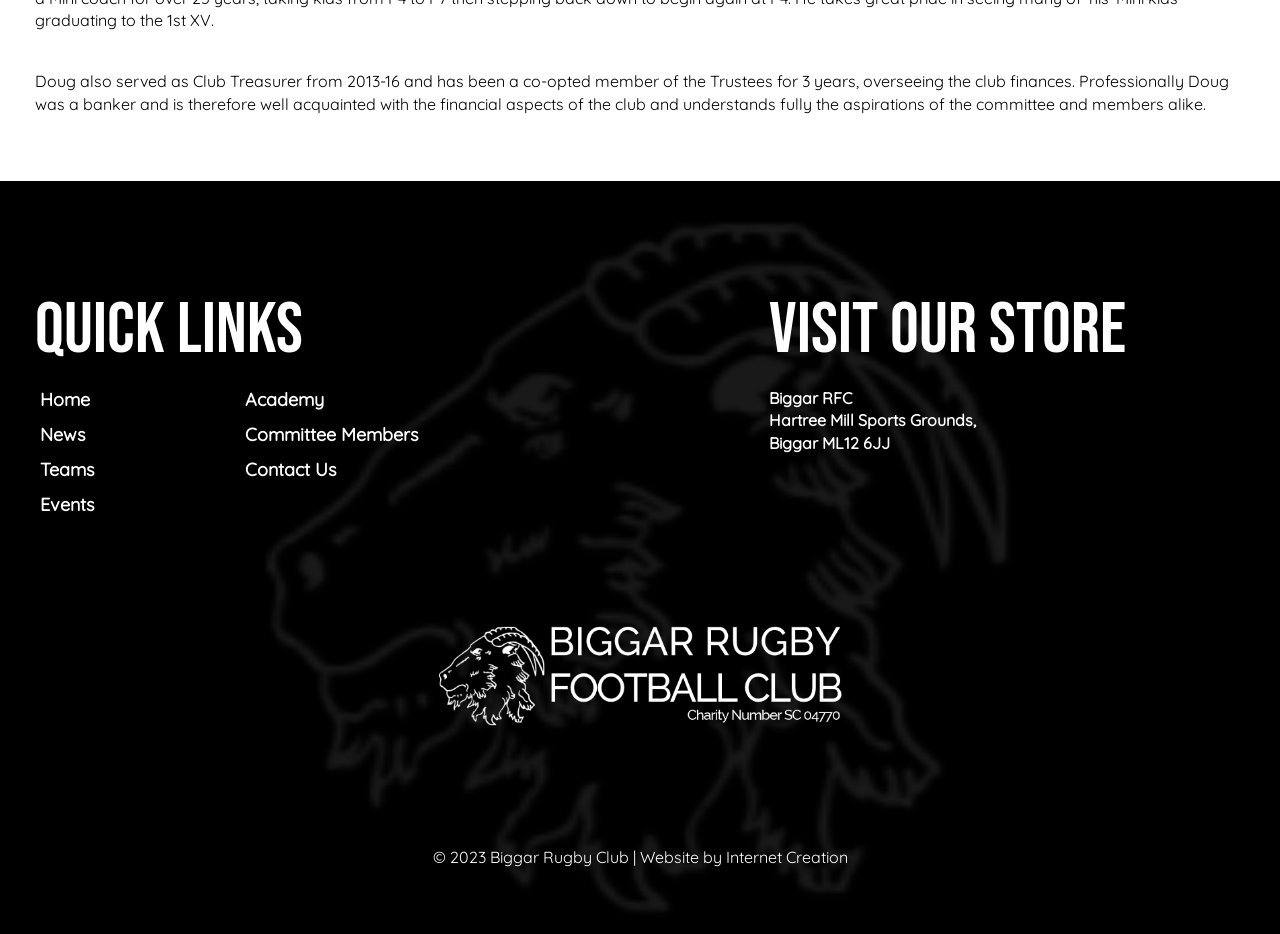Using the webpage screenshot, find the UI element described by News. Provide the bounding box coordinates in the format (top-left x, top-left y, bottom-right x, bottom-right y), ensuring all values are floating point numbers between 0 and 1.

[0.027, 0.446, 0.172, 0.484]